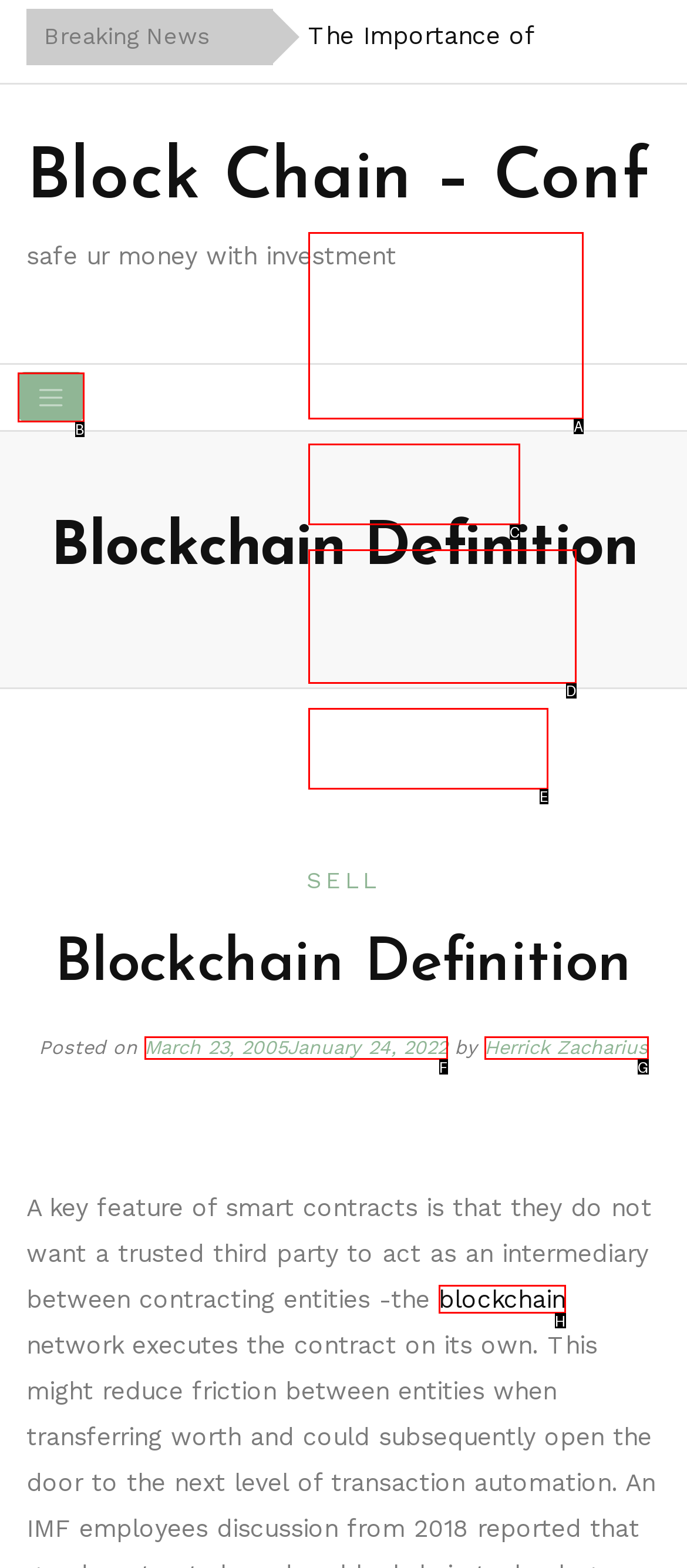Please select the letter of the HTML element that fits the description: March 23, 2005January 24, 2022. Answer with the option's letter directly.

F